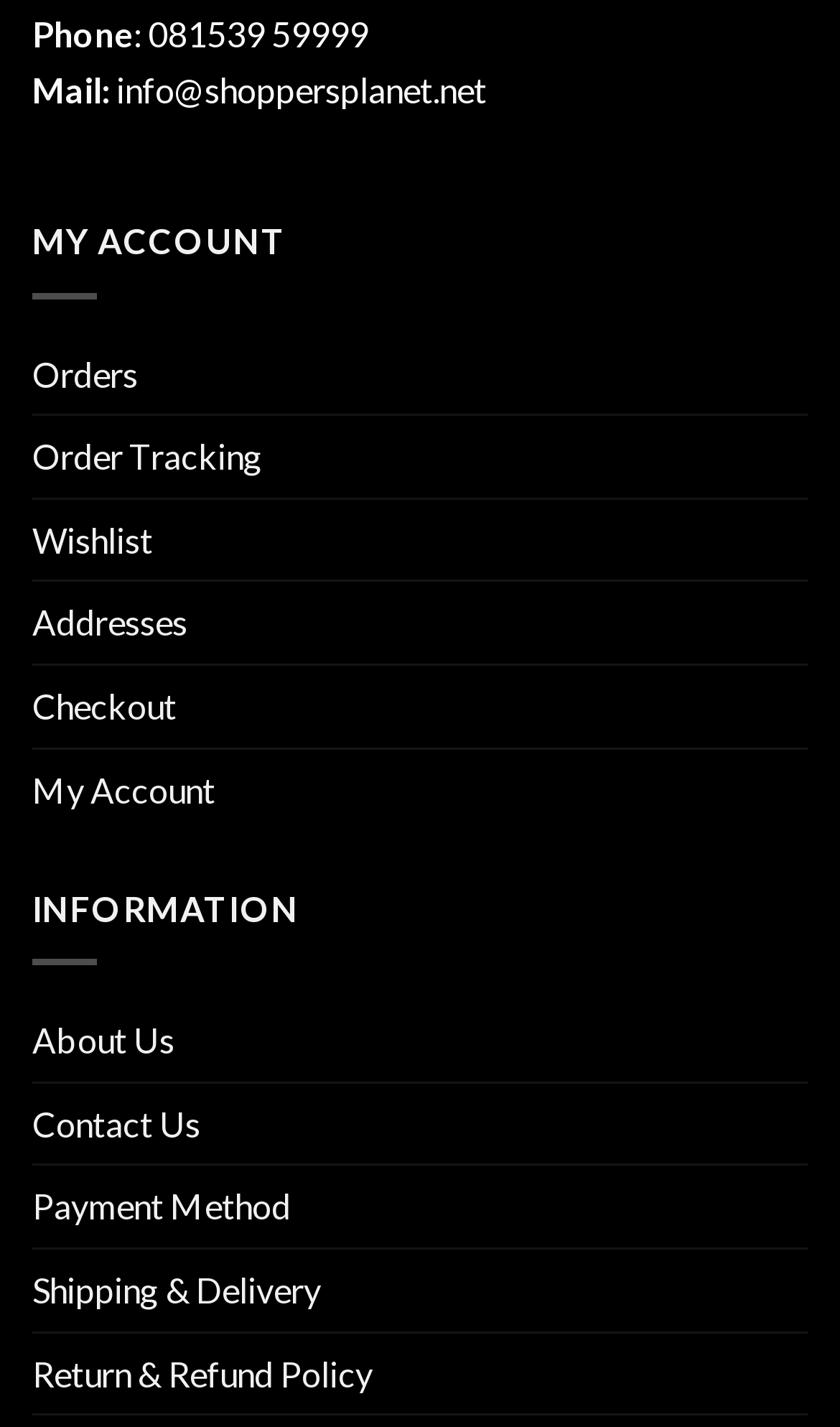What is the last link in the 'INFORMATION' section?
Please provide a comprehensive answer based on the details in the screenshot.

The last link in the 'INFORMATION' section is 'Return & Refund Policy', which is located at the bottom of the section.